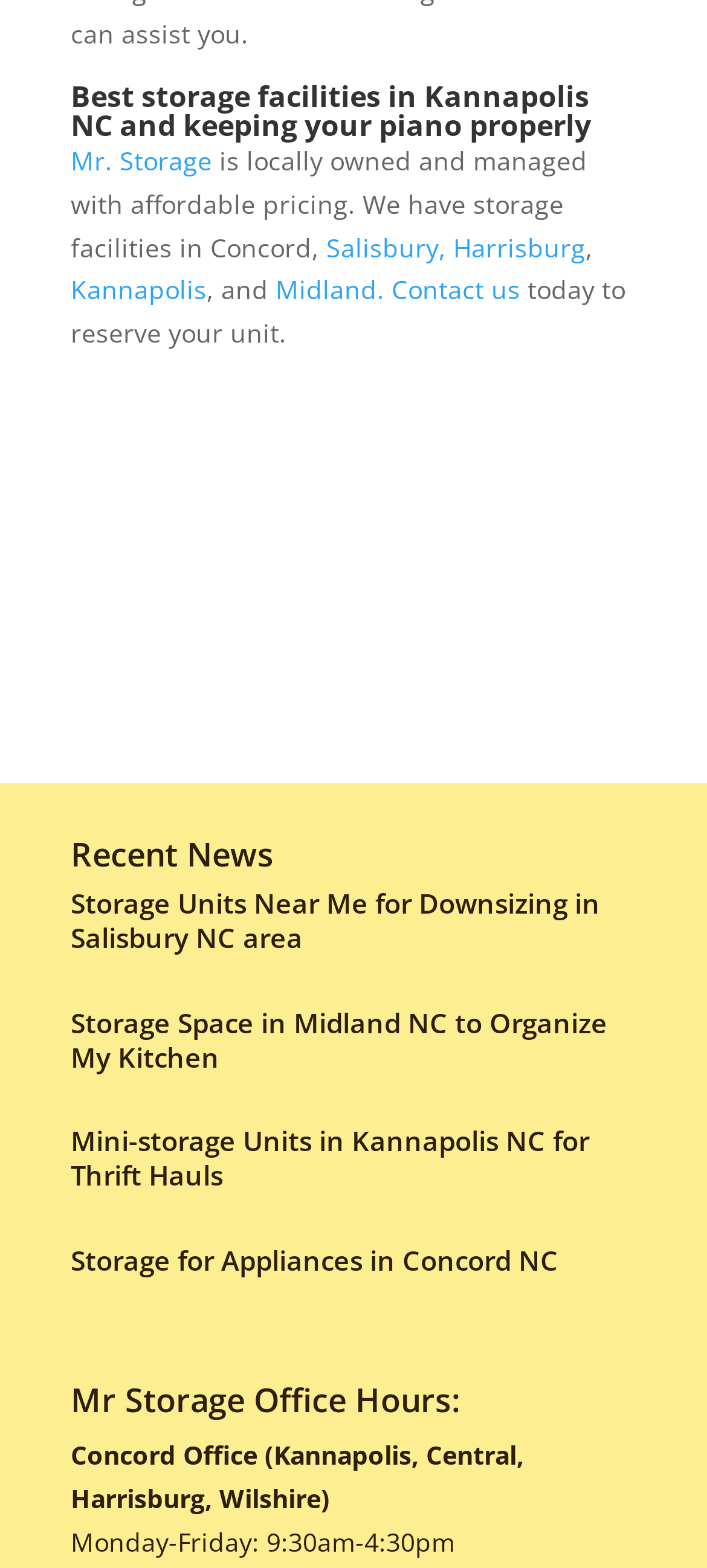Find the bounding box coordinates of the clickable area required to complete the following action: "Contact us".

[0.554, 0.174, 0.736, 0.196]